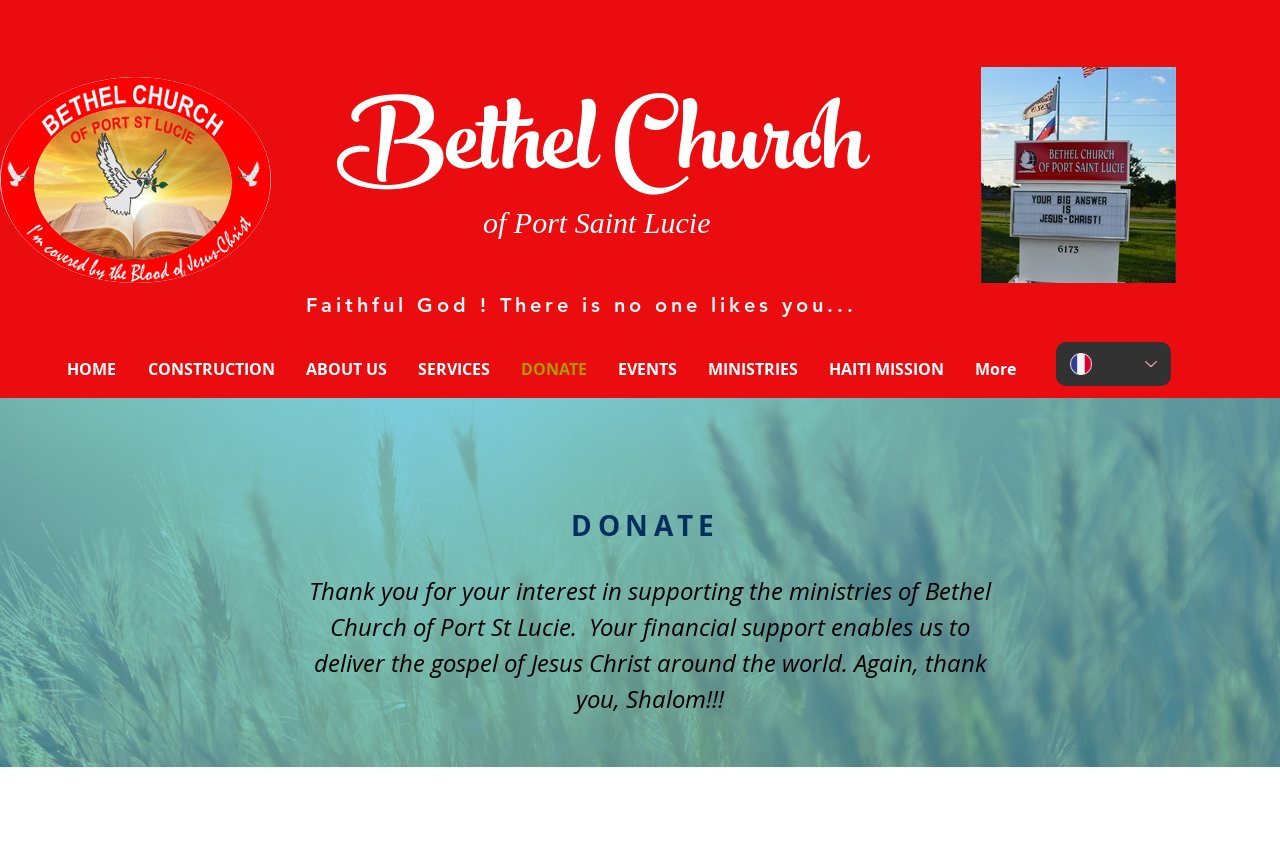Can you find the bounding box coordinates for the element to click on to achieve the instruction: "select a language from the language selector"?

[0.825, 0.396, 0.915, 0.447]